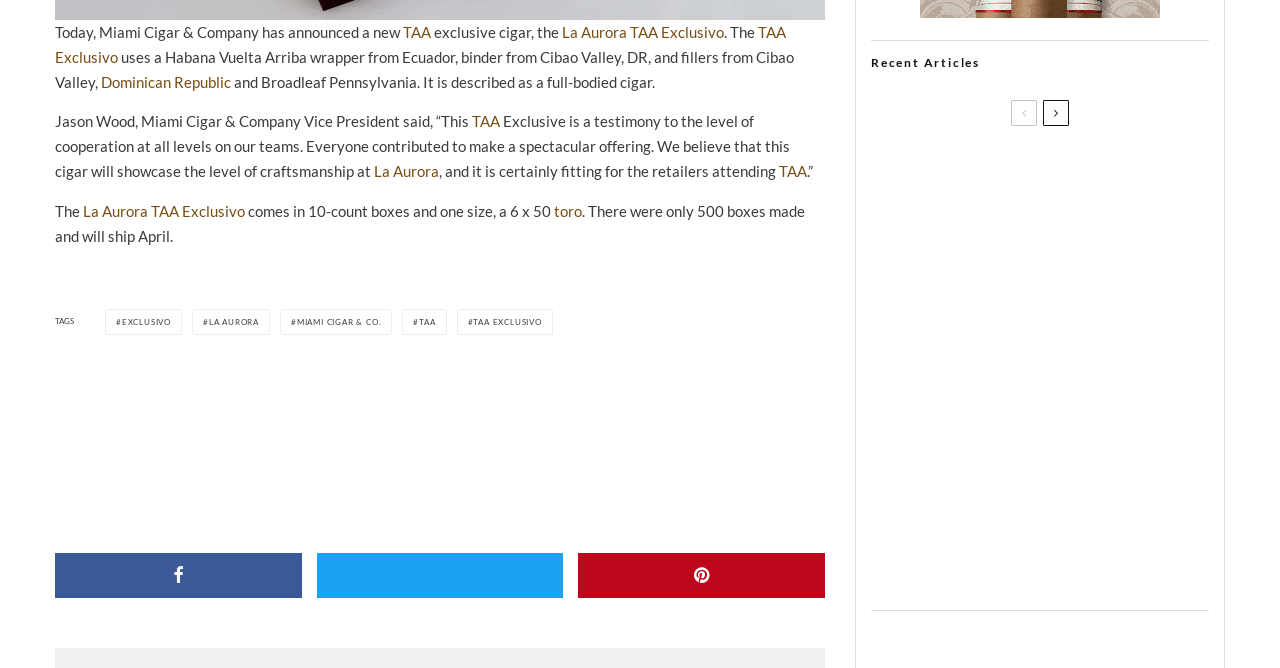Identify the bounding box coordinates of the specific part of the webpage to click to complete this instruction: "Read the article 'Saga Solaz Corona - Blind Cigar Review'".

[0.68, 0.219, 0.731, 0.316]